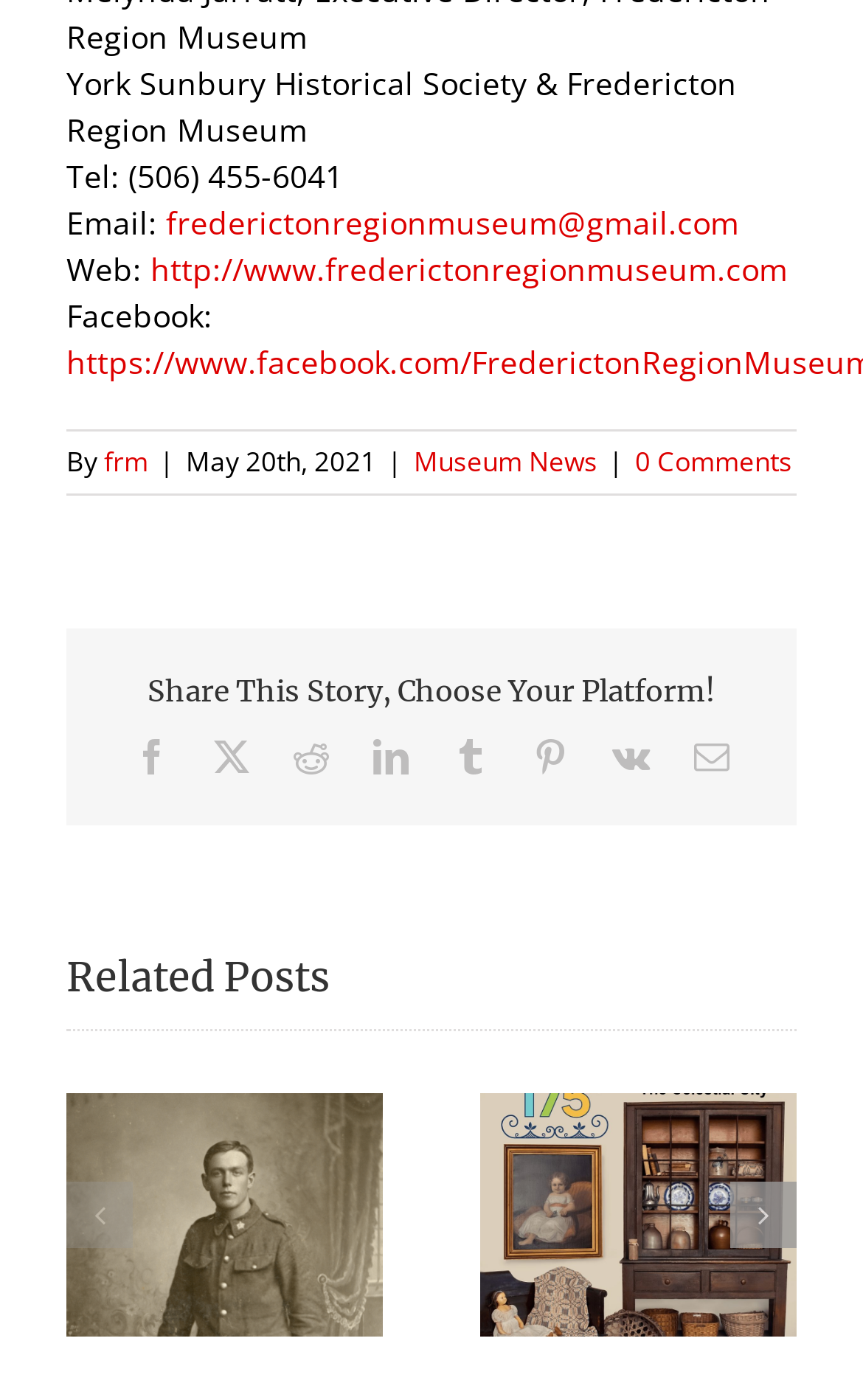Pinpoint the bounding box coordinates of the clickable area necessary to execute the following instruction: "View the article about clearing a cloudy swimming pool". The coordinates should be given as four float numbers between 0 and 1, namely [left, top, right, bottom].

None